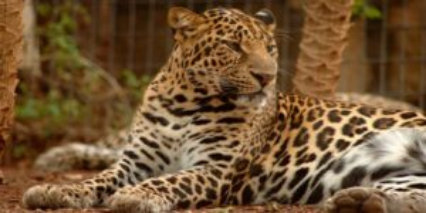What type of show can visitors witness at the zoo?
Please respond to the question with as much detail as possible.

The caption highlights the wildlife experience at the zoo, which includes an impressive birds of prey show, adding to the rich tapestry of experiences found in this enchanting animal park.